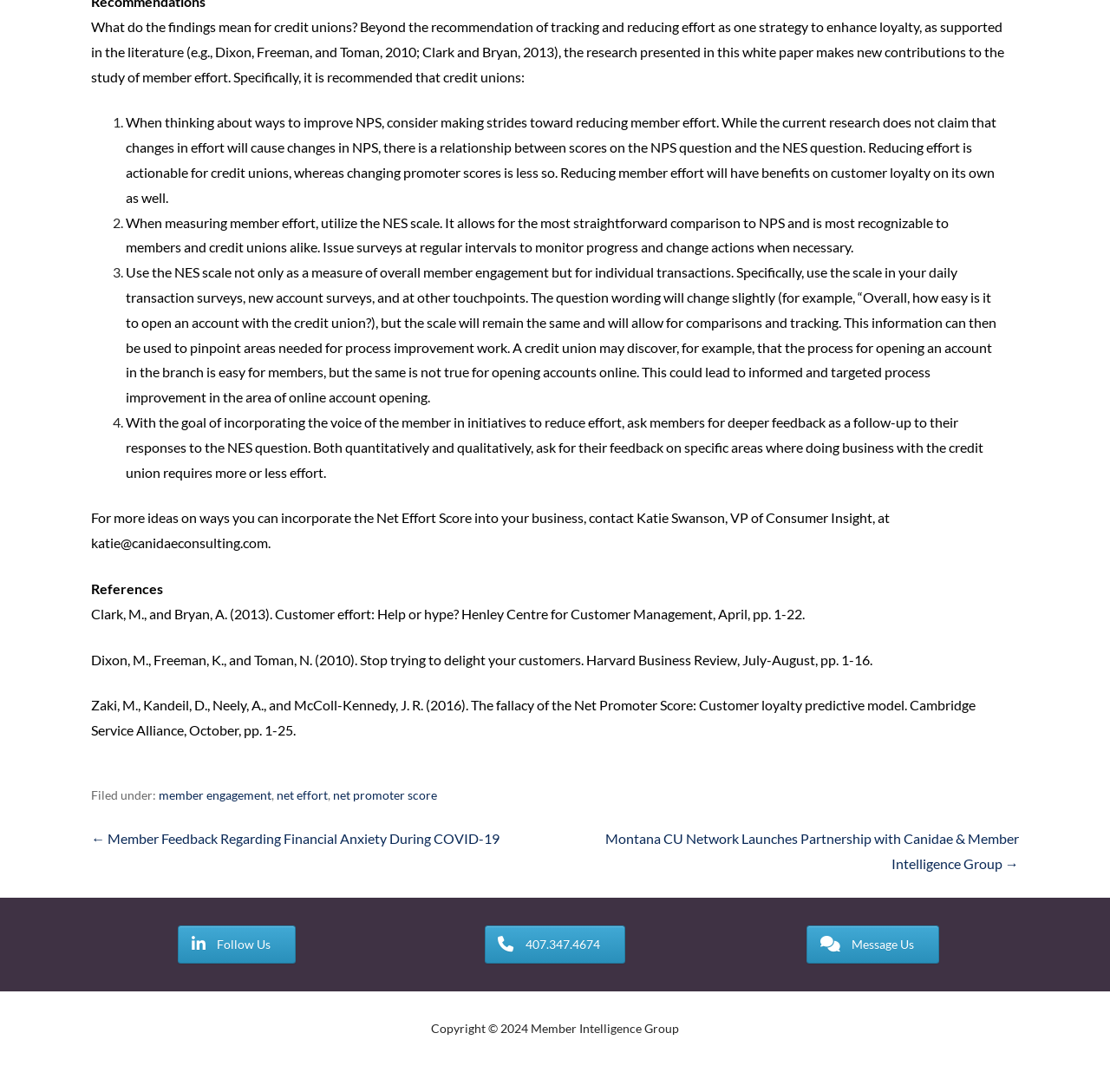Who can be contacted for more ideas on incorporating the Net Effort Score?
Based on the image, provide your answer in one word or phrase.

Katie Swanson